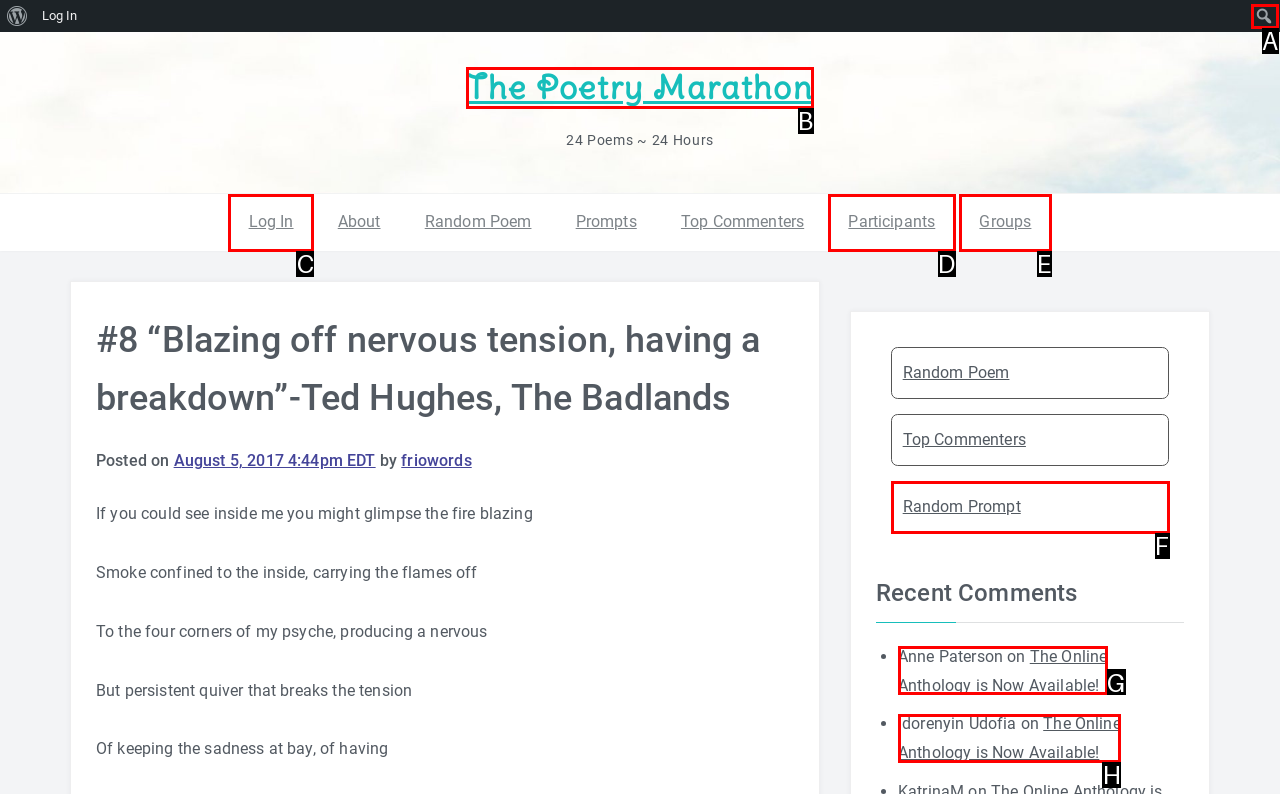Using the element description: The Poetry Marathon, select the HTML element that matches best. Answer with the letter of your choice.

B